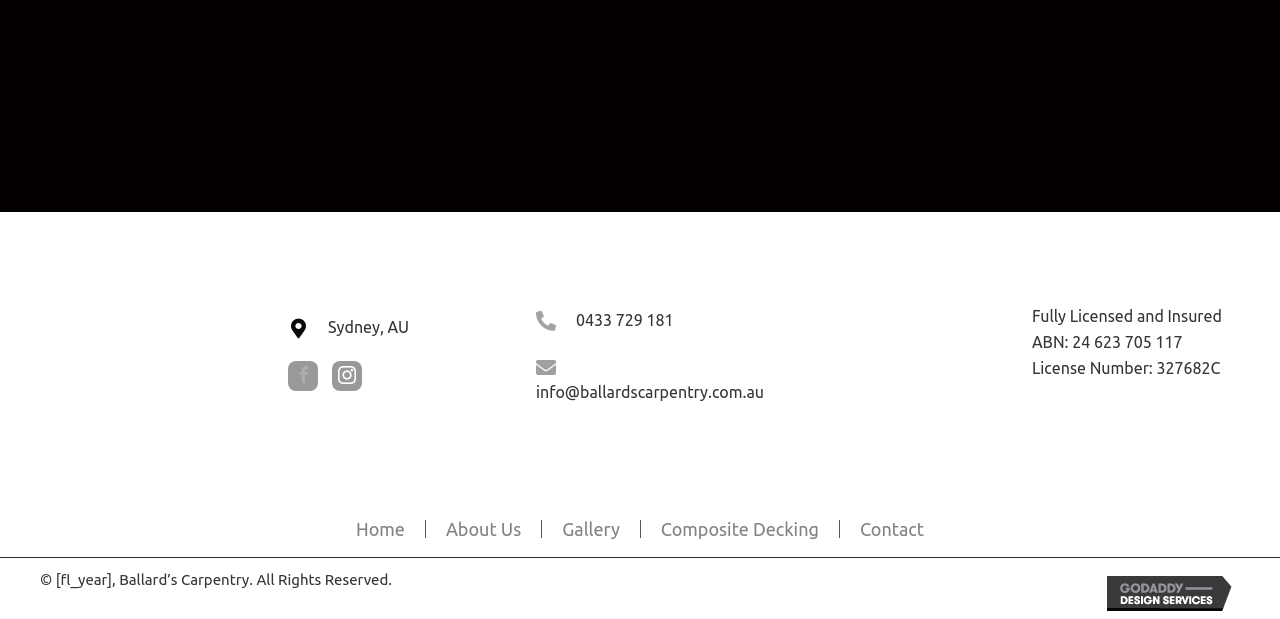What is the logo of the company's partner?
Examine the image and provide an in-depth answer to the question.

I found the logo of the company's partner by looking at the image element with the description 'TREXPRO Platinum LOGO' which is located at the top of the page.